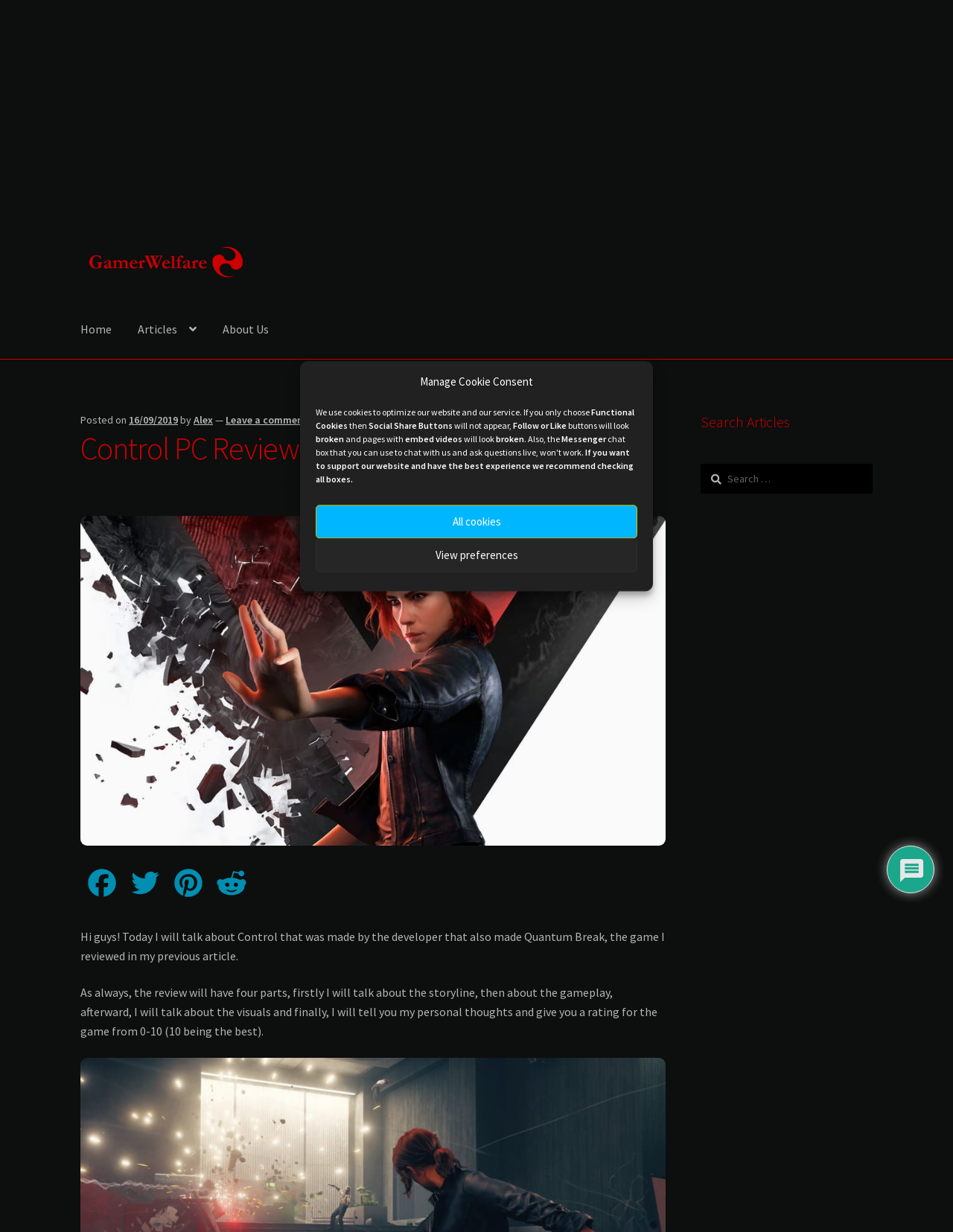Explain the webpage in detail, including its primary components.

The webpage is a review of the game Control PC, written by Alex and posted on September 16, 2019. At the top of the page, there is a dialog box for managing cookie consent, which includes a description of the types of cookies used on the website and buttons to accept or view preferences.

Below the dialog box, there is an advertisement iframe that spans almost the entire width of the page. Underneath the advertisement, there are links to skip to navigation and content, as well as a link to the website's logo, GamerWelfare.

The primary navigation menu is located below the logo, with links to the home page, articles, and about us sections. The main content of the page is a review of the game Control, which is divided into four parts: storyline, gameplay, visuals, and personal thoughts.

The review begins with an introduction, followed by a series of paragraphs discussing the game's storyline, gameplay, and visuals. The reviewer also shares their personal thoughts and gives the game a rating from 0 to 10.

On the right side of the page, there is a search bar with a label "Search Articles" and a button to submit the search query. Below the search bar, there are social media links to Facebook, Twitter, Pinterest, and Reddit.

At the bottom of the page, there is a small image, but its purpose is unclear. Overall, the webpage has a simple layout with a focus on the game review and minimal distractions.